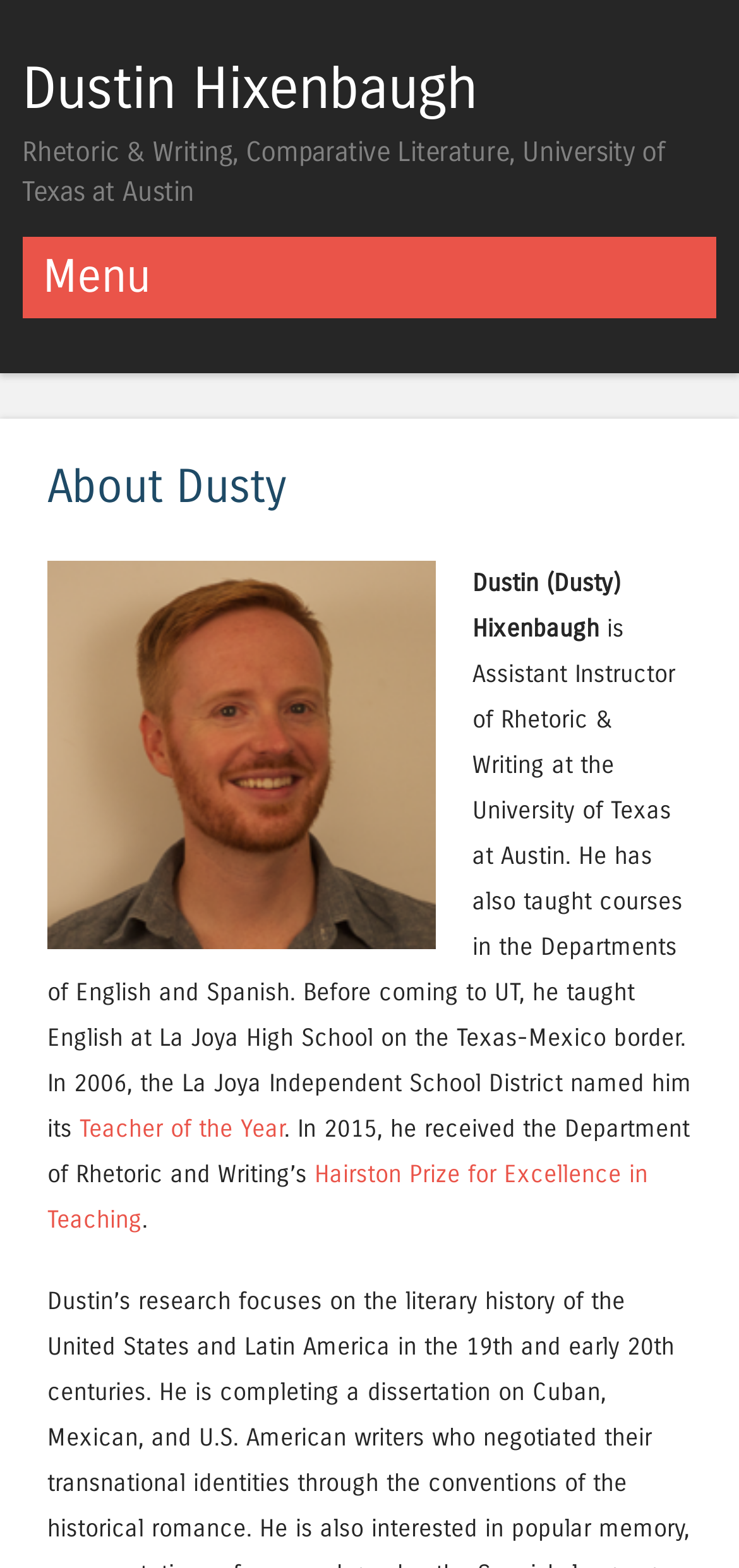Locate the UI element described by Teacher of the Year and provide its bounding box coordinates. Use the format (top-left x, top-left y, bottom-right x, bottom-right y) with all values as floating point numbers between 0 and 1.

[0.108, 0.71, 0.385, 0.728]